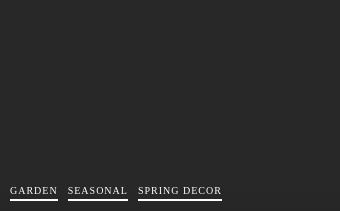Provide your answer in one word or a succinct phrase for the question: 
What is the focus of the webpage?

Gardening themes